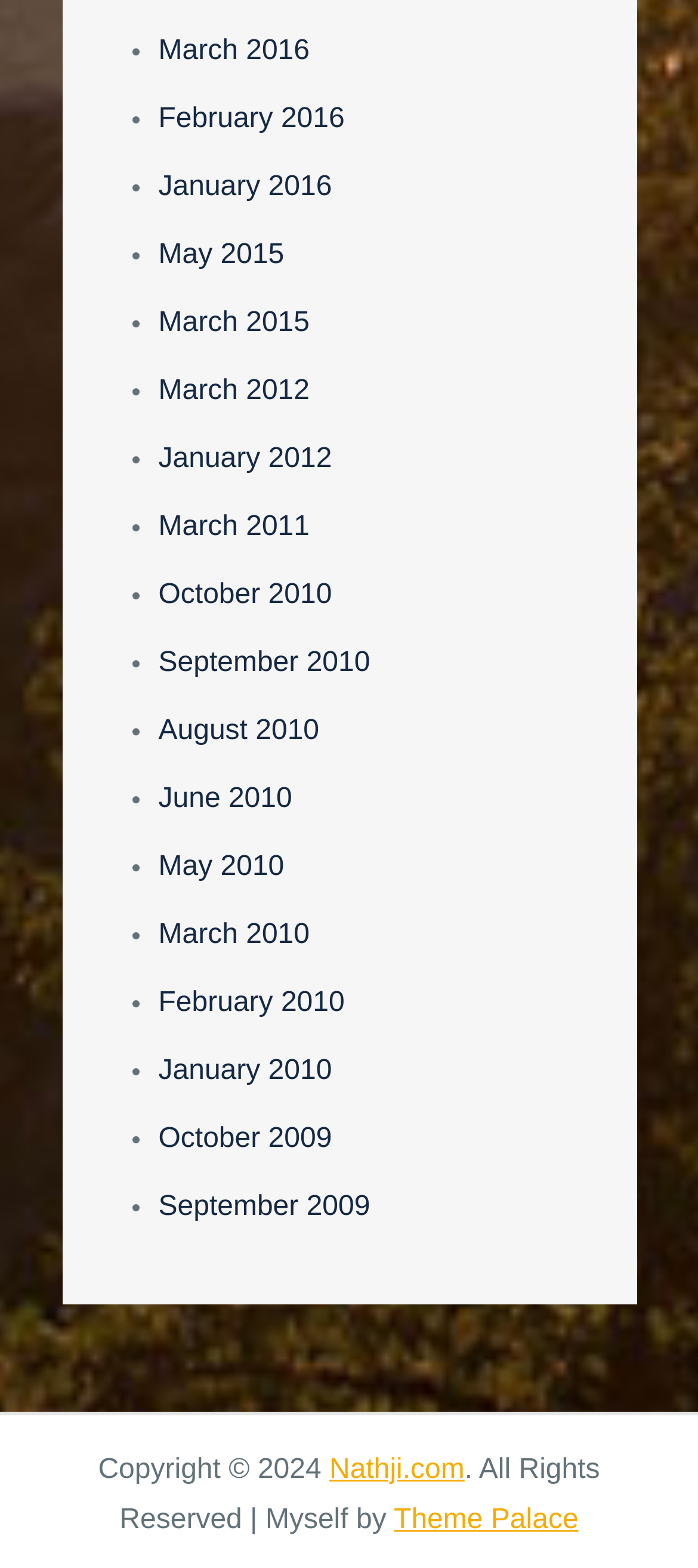Please indicate the bounding box coordinates of the element's region to be clicked to achieve the instruction: "View January 2023". Provide the coordinates as four float numbers between 0 and 1, i.e., [left, top, right, bottom].

None